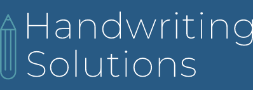Provide a short answer to the following question with just one word or phrase: What is the purpose of the logo?

Visual anchor